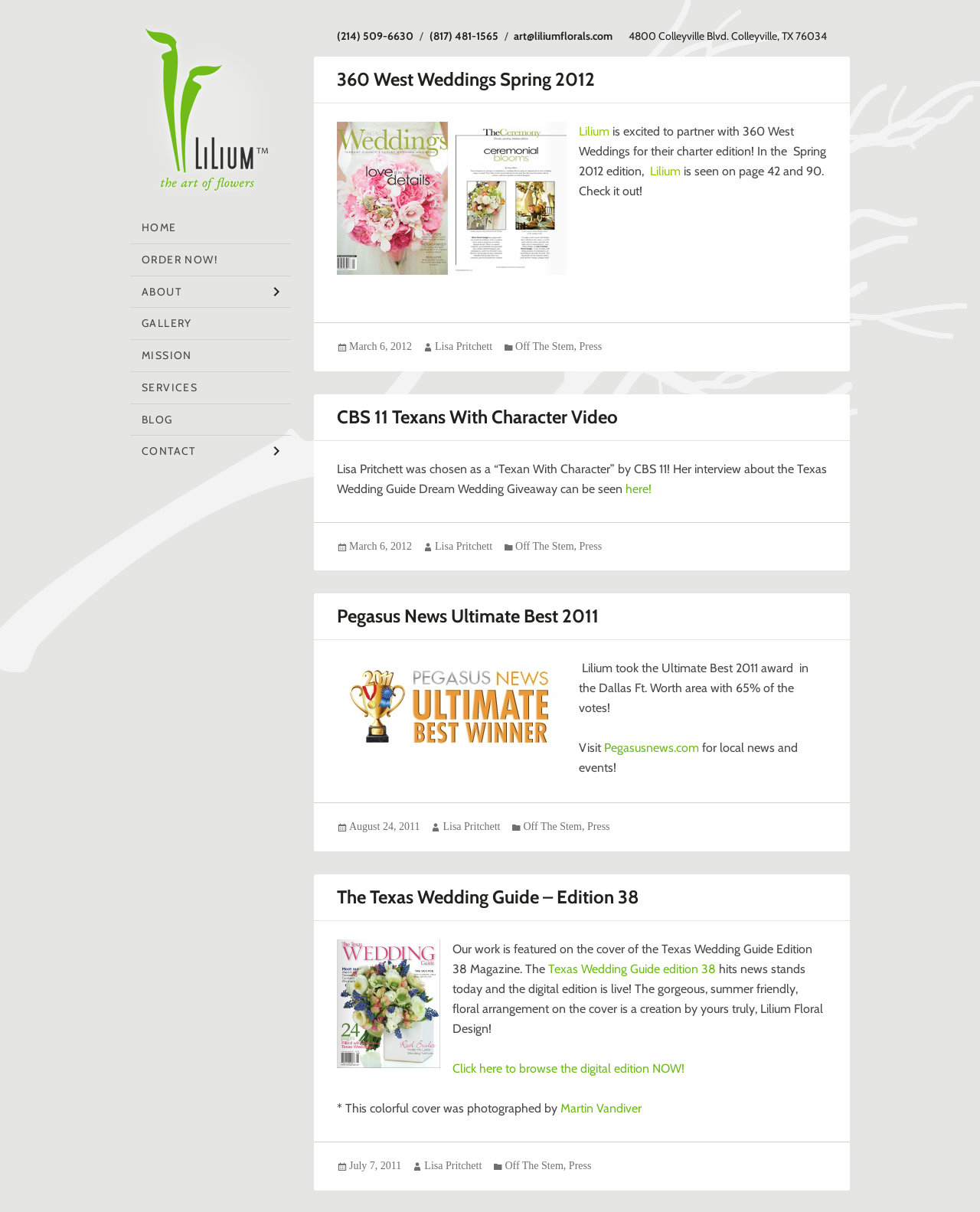Analyze and describe the webpage in a detailed narrative.

The webpage is a blog for Lilium Floral Design, with a header section at the top featuring a logo image and a navigation menu with links to HOME, ORDER NOW!, ABOUT, GALLERY, MISSION, SERVICES, BLOG, and CONTACT. Below the header, there is a section with contact information, including phone numbers and an email address.

The main content of the page is divided into three articles, each with a heading, text, and a footer section. The first article has a heading "360 West Weddings Spring 2012" and features a link to the article, an image, and a brief description of Lilium's partnership with 360 West Weddings. The footer section of this article includes the date "March 6, 2012", the author's name "Lisa Pritchett", and categories "Off The Stem" and "Press".

The second article has a heading "CBS 11 Texans With Character Video" and features a link to the video, a brief description of Lisa Pritchett's interview, and a link to the video. The footer section of this article is similar to the first one, with the same date, author, and categories.

The third article has a heading "Pegasus News Ultimate Best 2011" and features an image, a brief description of Lilium's award, and a link to Pegasusnews.com. The footer section of this article includes the date "August 24, 2011", but the author's name and categories are not specified.

Overall, the webpage has a clean and simple design, with a focus on showcasing Lilium Floral Design's blog articles and contact information.